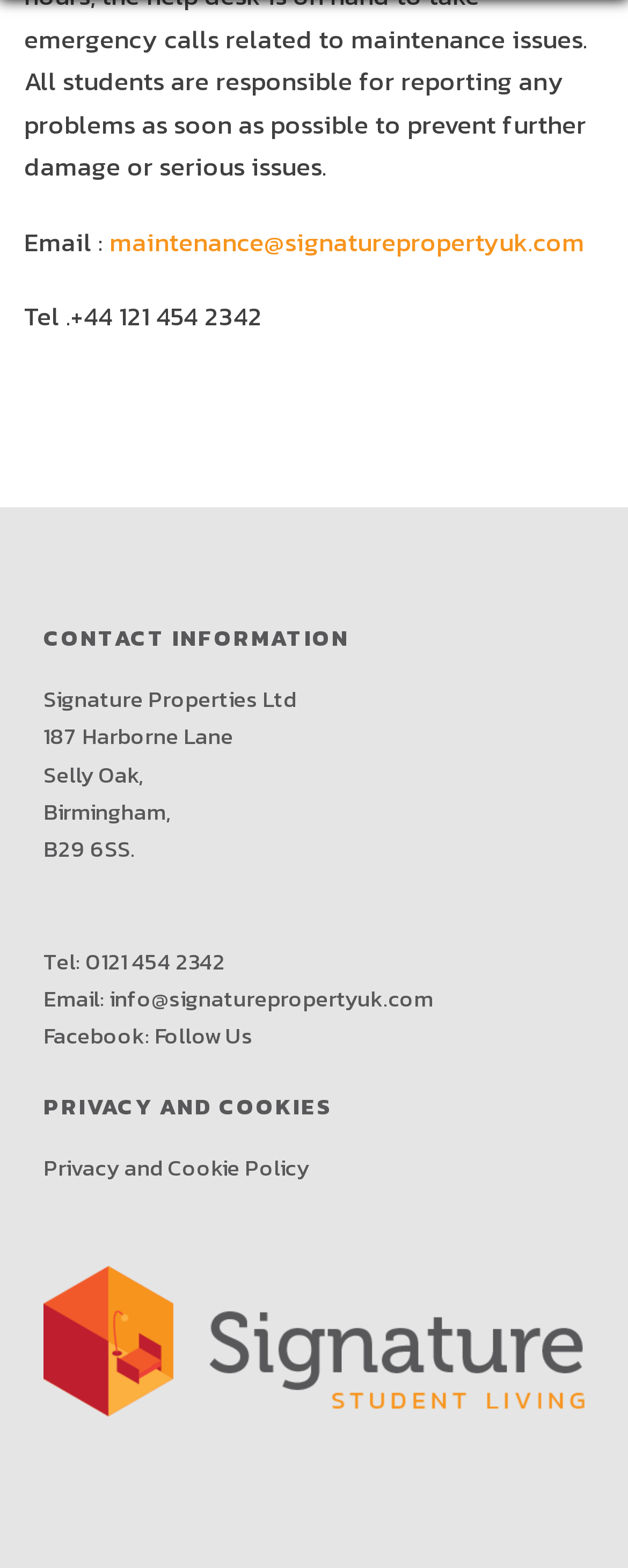What is the company's phone number?
Please use the visual content to give a single word or phrase answer.

0121 454 2342